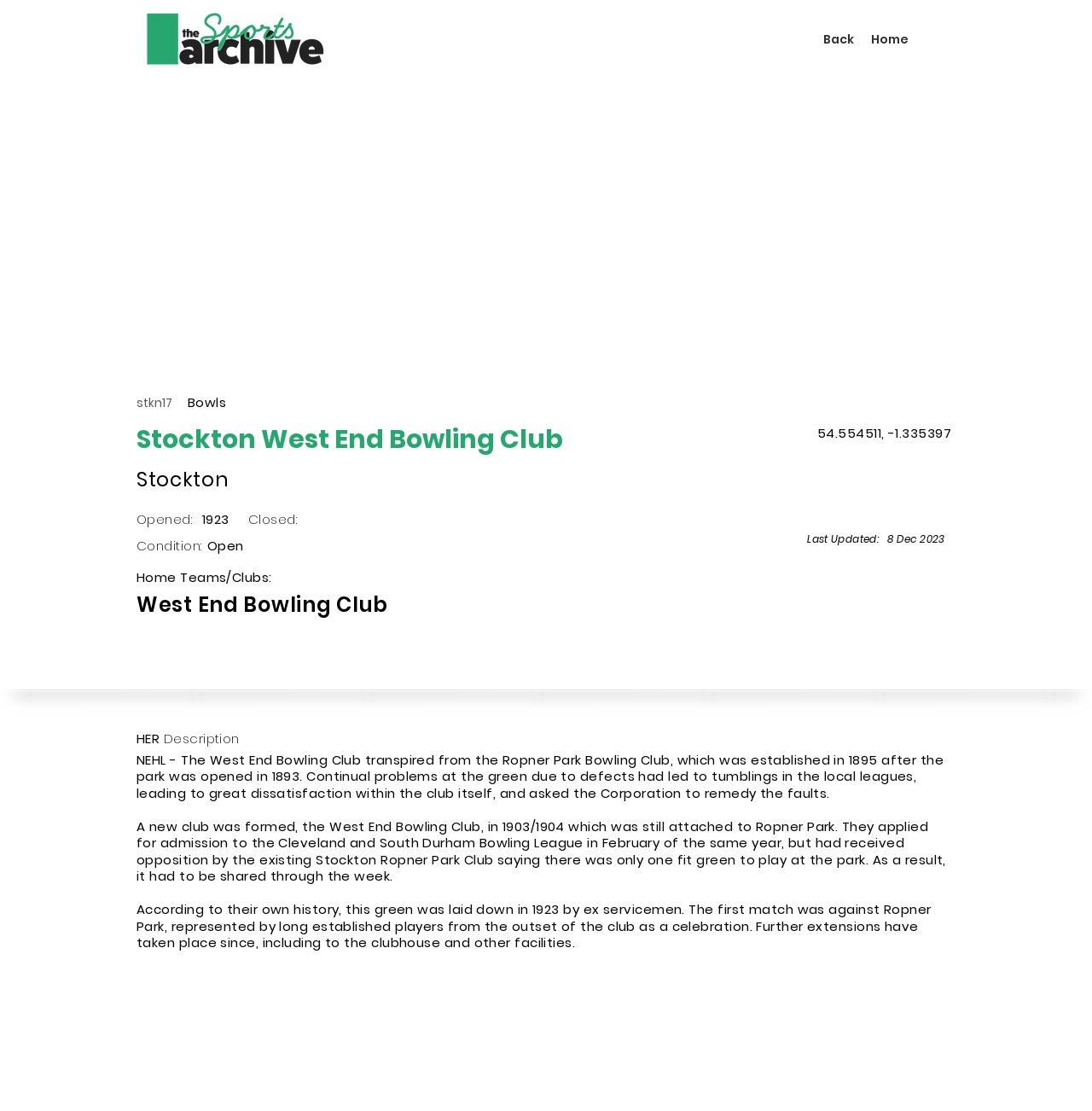Please find the bounding box for the UI element described by: "parent_node: Back".

[0.0, 0.071, 1.0, 0.339]